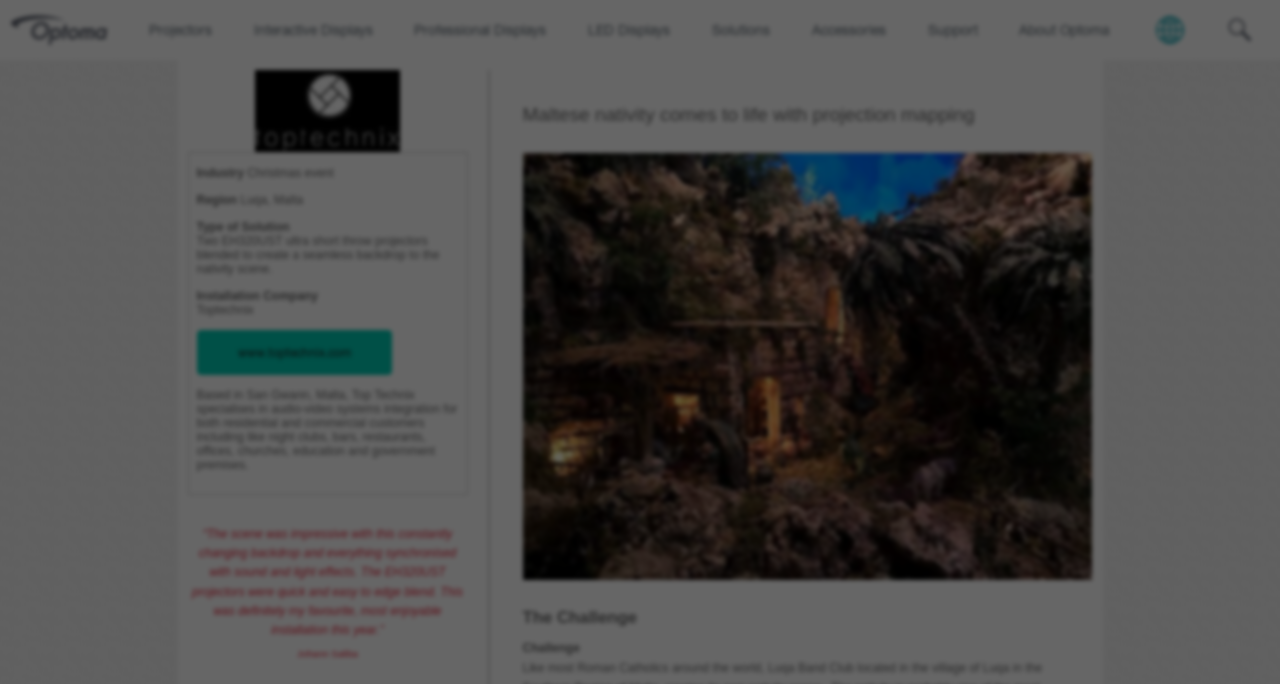Please identify the bounding box coordinates of the element I should click to complete this instruction: 'Open search'. The coordinates should be given as four float numbers between 0 and 1, like this: [left, top, right, bottom].

[0.945, 0.0, 0.992, 0.088]